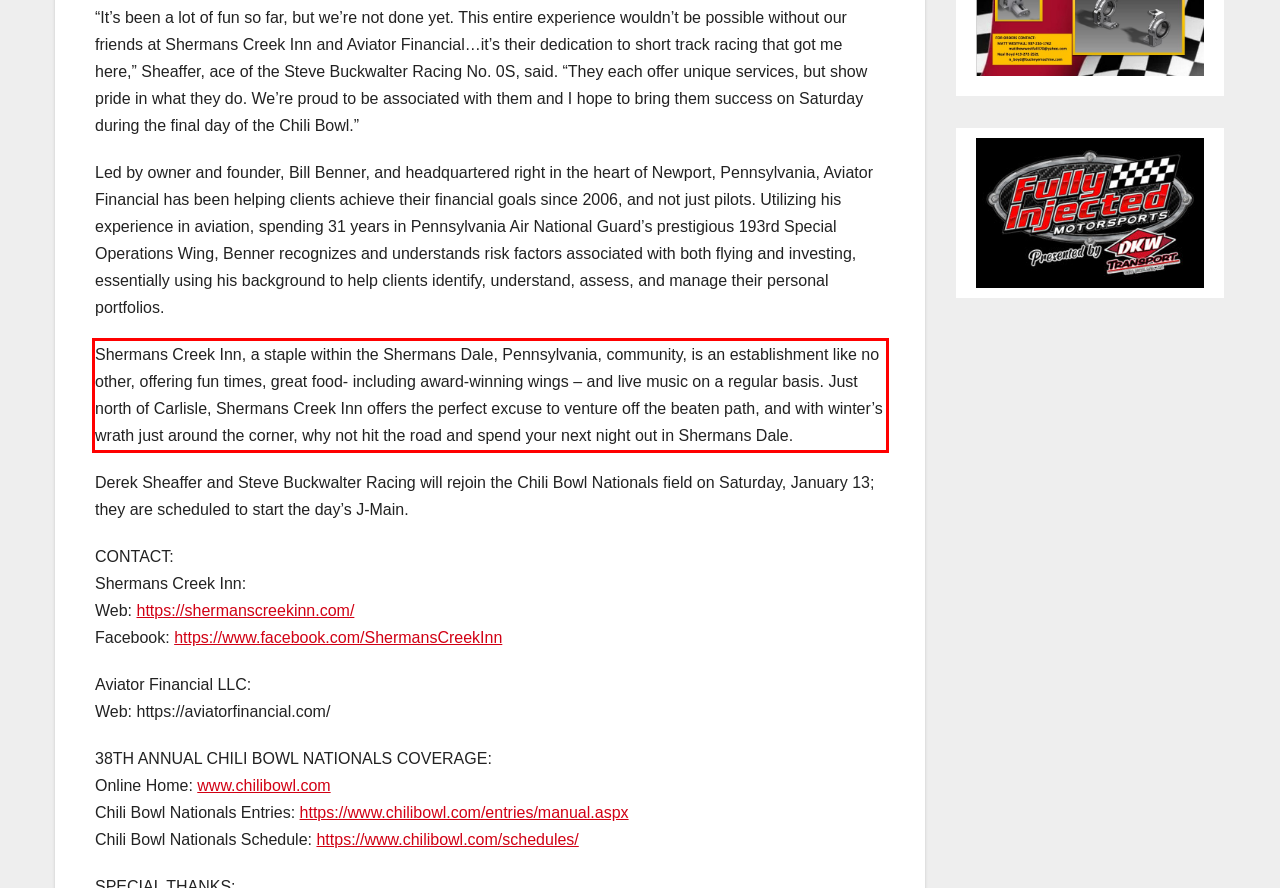Identify and extract the text within the red rectangle in the screenshot of the webpage.

Shermans Creek Inn, a staple within the Shermans Dale, Pennsylvania, community, is an establishment like no other, offering fun times, great food- including award-winning wings – and live music on a regular basis. Just north of Carlisle, Shermans Creek Inn offers the perfect excuse to venture off the beaten path, and with winter’s wrath just around the corner, why not hit the road and spend your next night out in Shermans Dale.